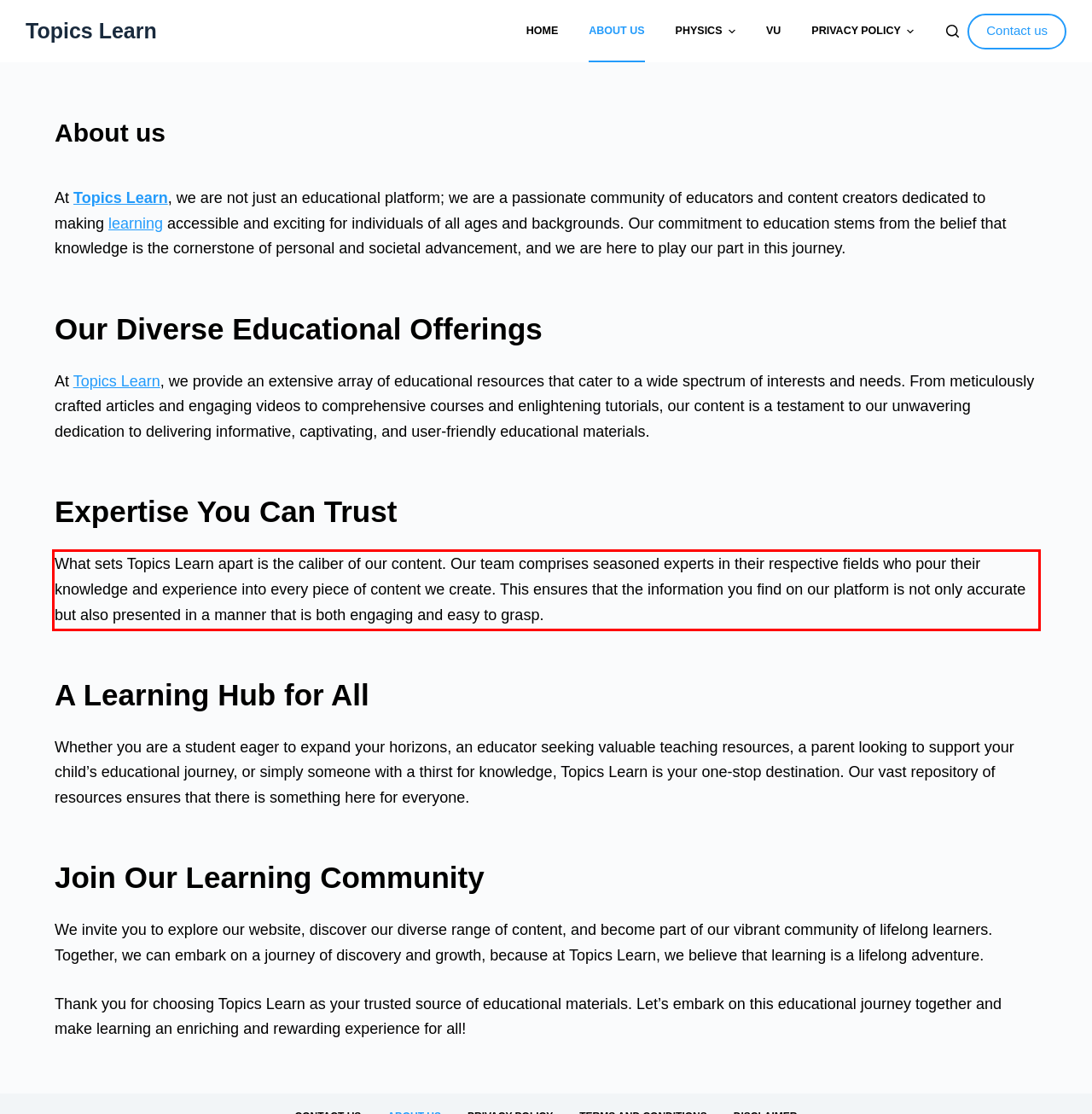Review the screenshot of the webpage and recognize the text inside the red rectangle bounding box. Provide the extracted text content.

What sets Topics Learn apart is the caliber of our content. Our team comprises seasoned experts in their respective fields who pour their knowledge and experience into every piece of content we create. This ensures that the information you find on our platform is not only accurate but also presented in a manner that is both engaging and easy to grasp.